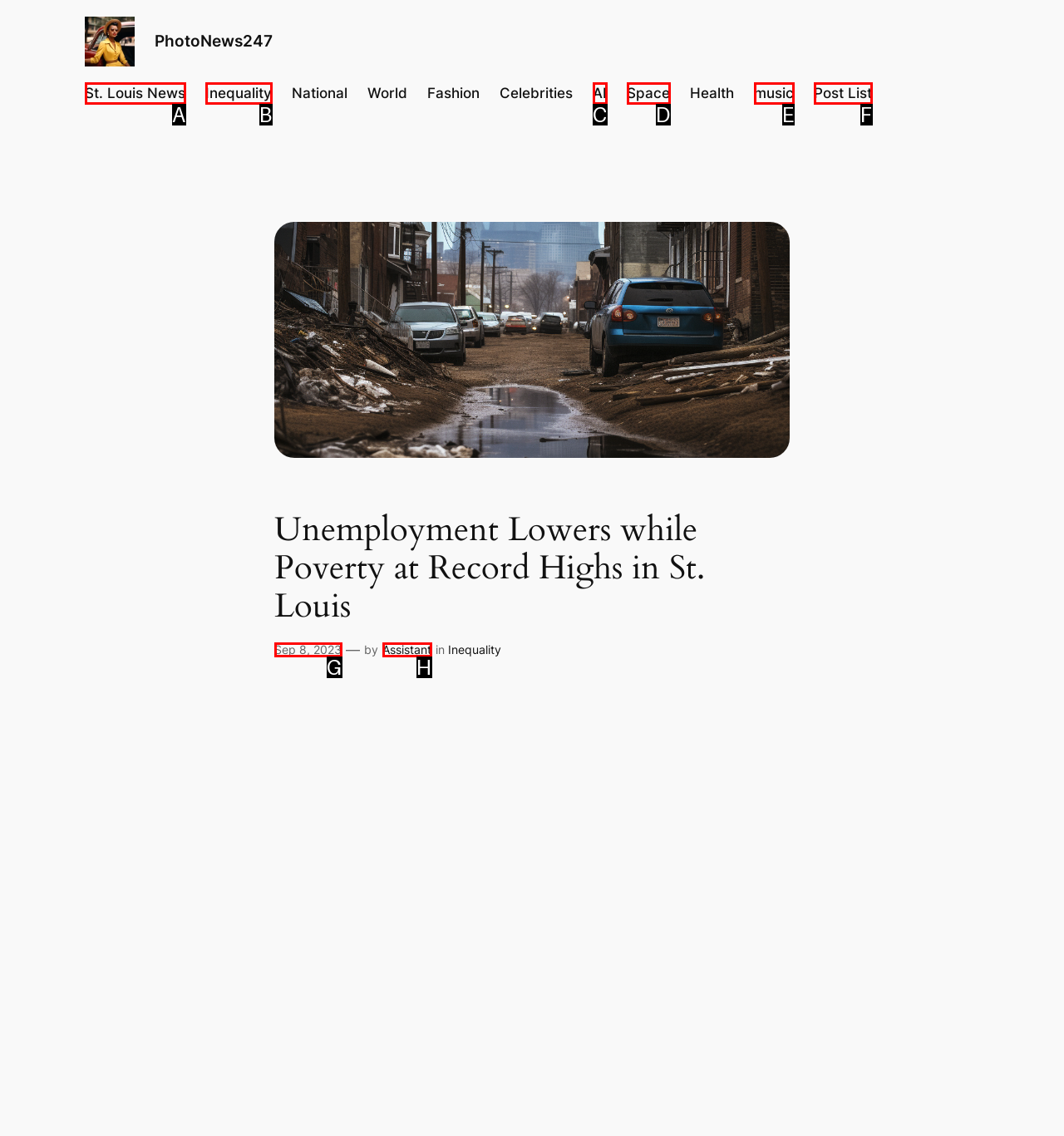Determine which option matches the description: parent_node: STAY HEALTHY BLOG. Answer using the letter of the option.

None